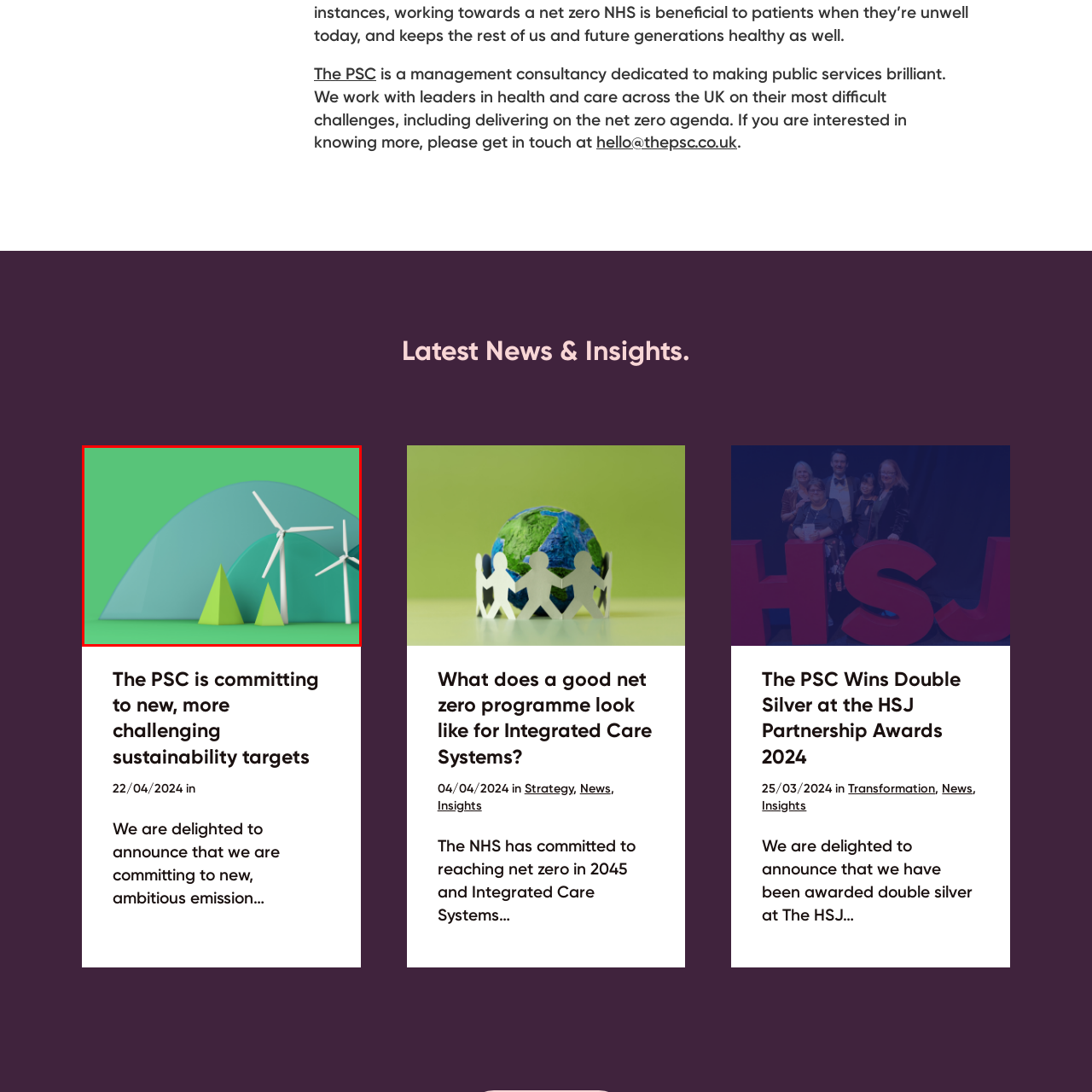What do the two geometric green pyramids represent?
Carefully examine the content inside the red bounding box and give a detailed response based on what you observe.

The caption states that the two geometric green pyramids in the foreground represent trees or mountains, created with a minimalist design, which suggests that they symbolize natural elements in the stylized landscape.